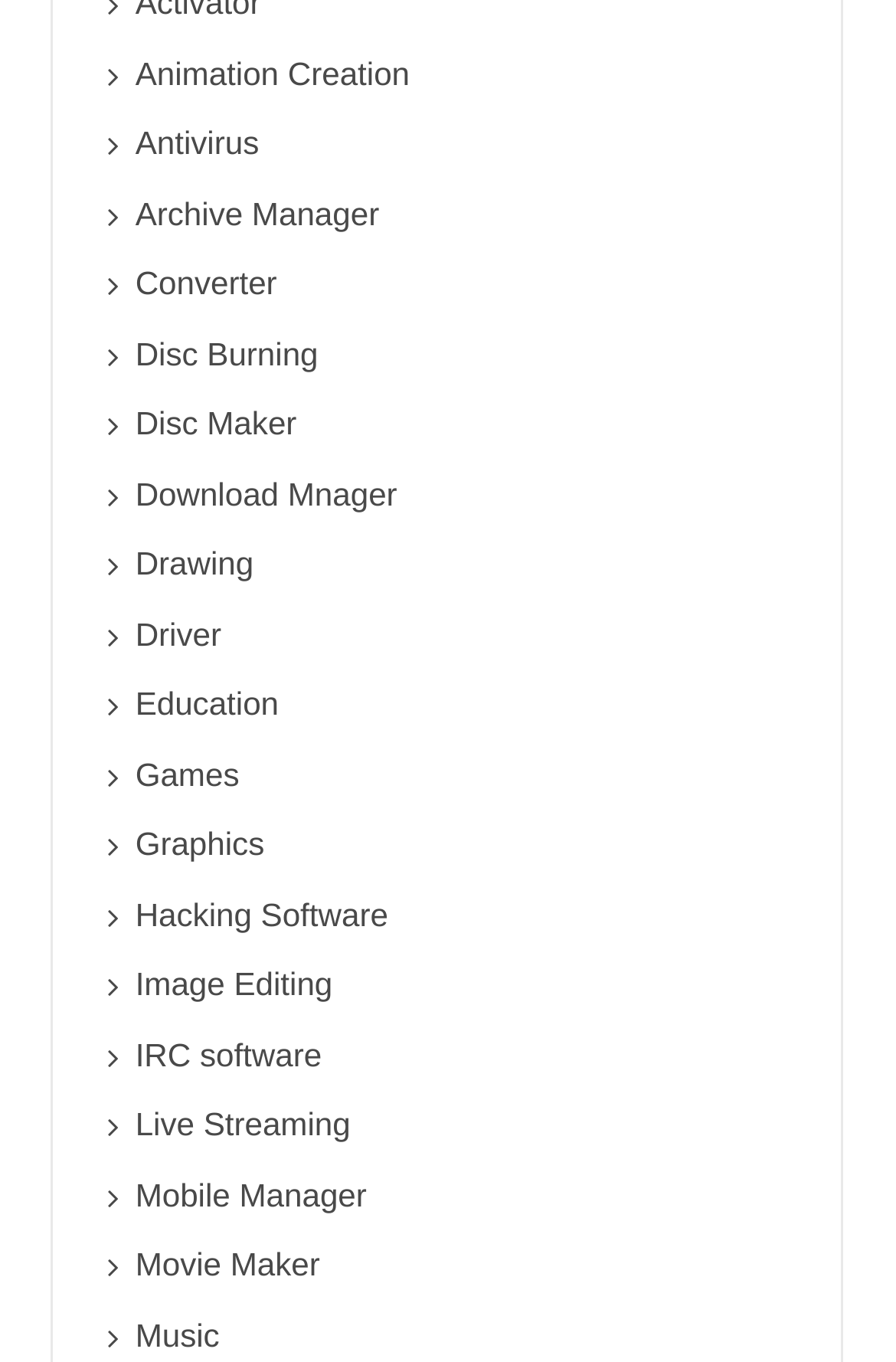Determine the bounding box coordinates of the area to click in order to meet this instruction: "Open Antivirus".

[0.151, 0.086, 0.877, 0.124]